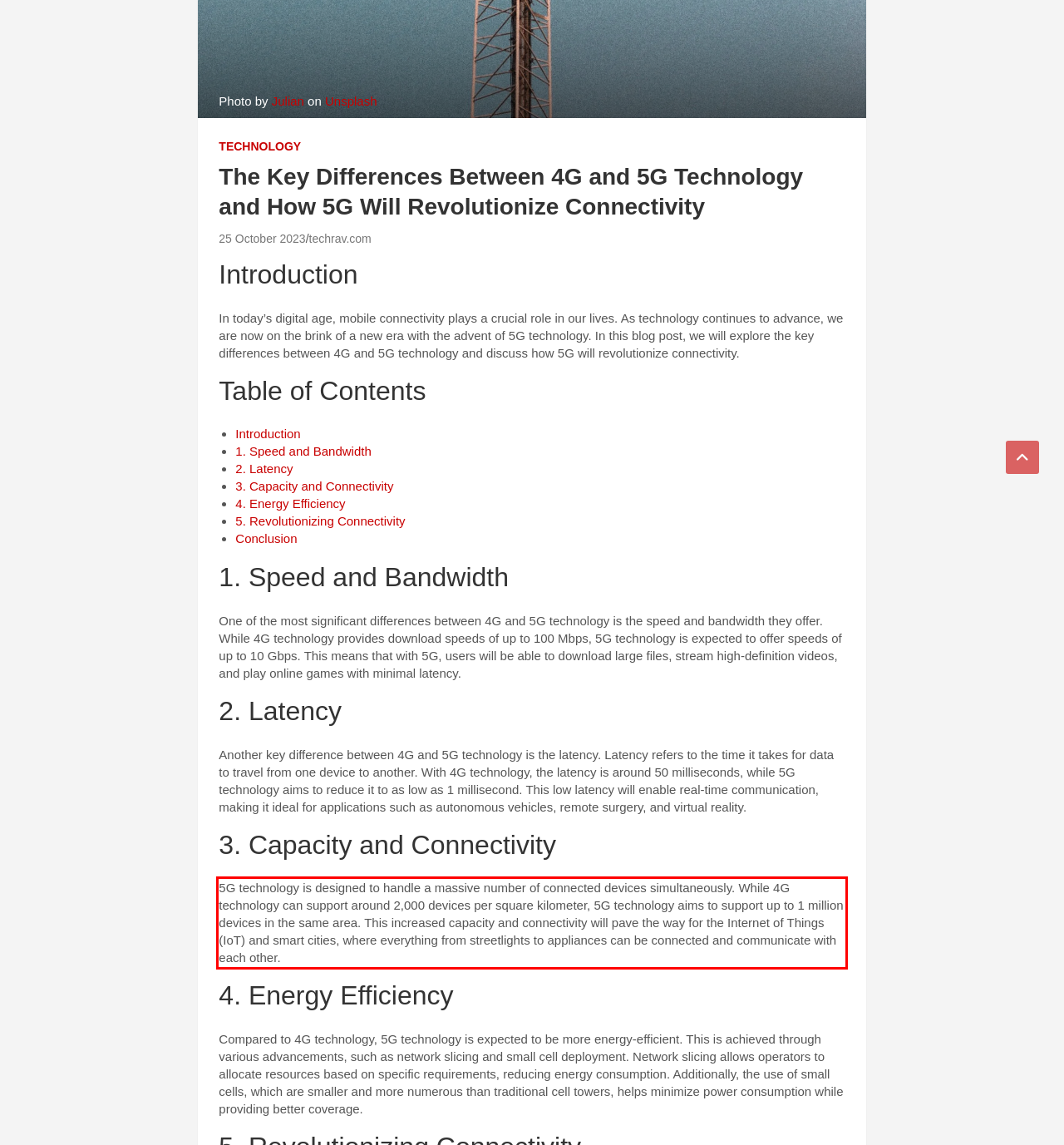You are given a webpage screenshot with a red bounding box around a UI element. Extract and generate the text inside this red bounding box.

5G technology is designed to handle a massive number of connected devices simultaneously. While 4G technology can support around 2,000 devices per square kilometer, 5G technology aims to support up to 1 million devices in the same area. This increased capacity and connectivity will pave the way for the Internet of Things (IoT) and smart cities, where everything from streetlights to appliances can be connected and communicate with each other.